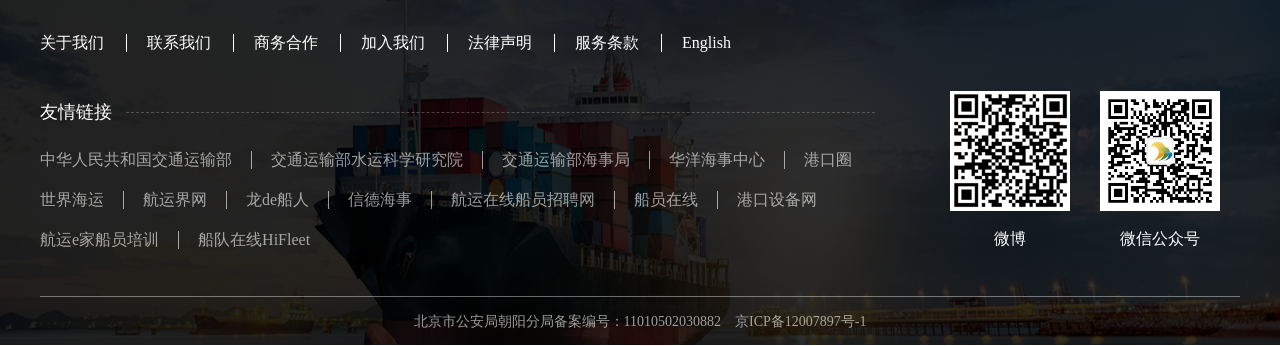Identify the bounding box coordinates for the region to click in order to carry out this instruction: "View '京ICP备12007897号-1'". Provide the coordinates using four float numbers between 0 and 1, formatted as [left, top, right, bottom].

[0.574, 0.908, 0.677, 0.951]